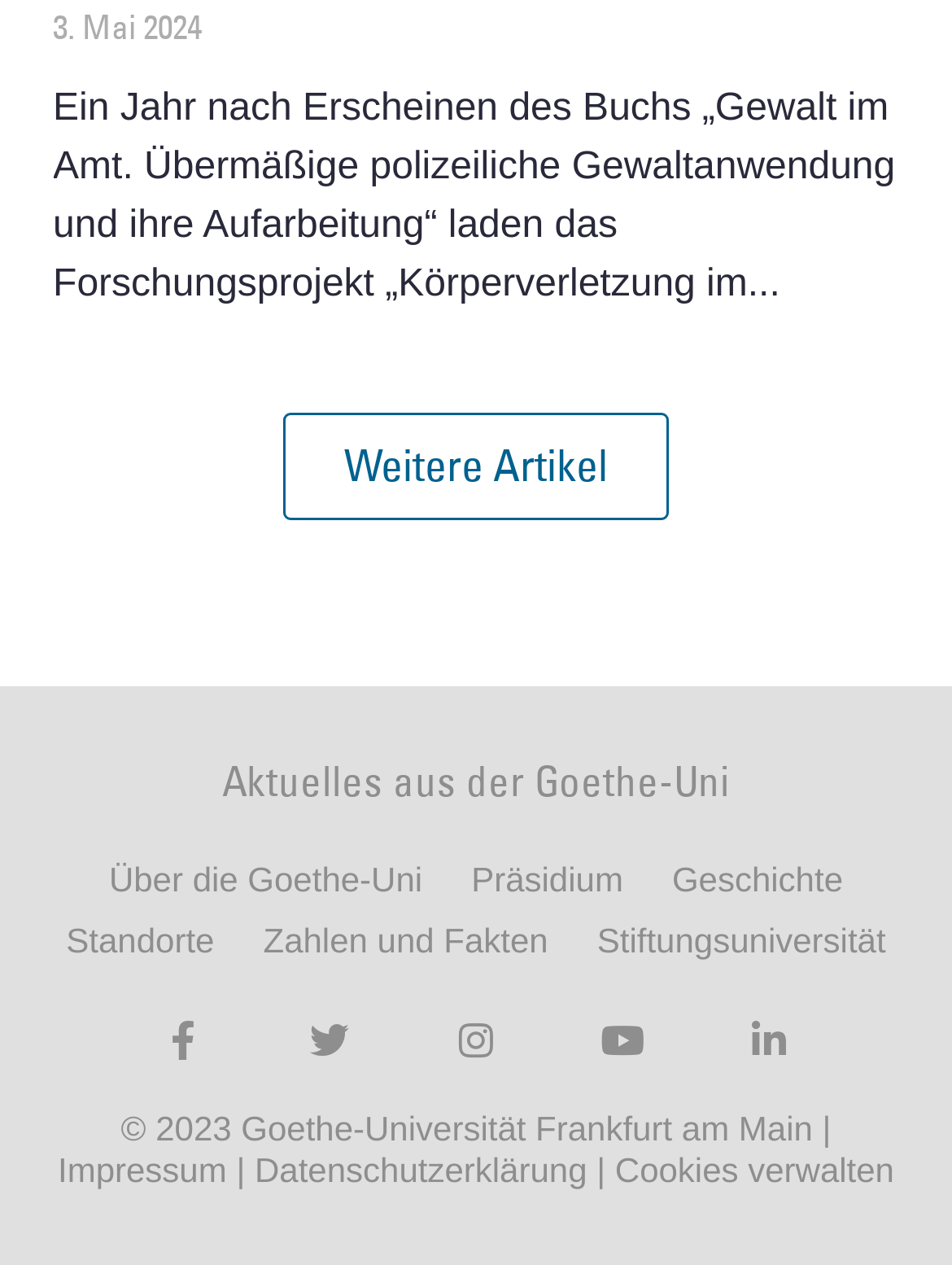What is the name of the university mentioned on the webpage?
Based on the image, provide a one-word or brief-phrase response.

Goethe-Universität Frankfurt am Main